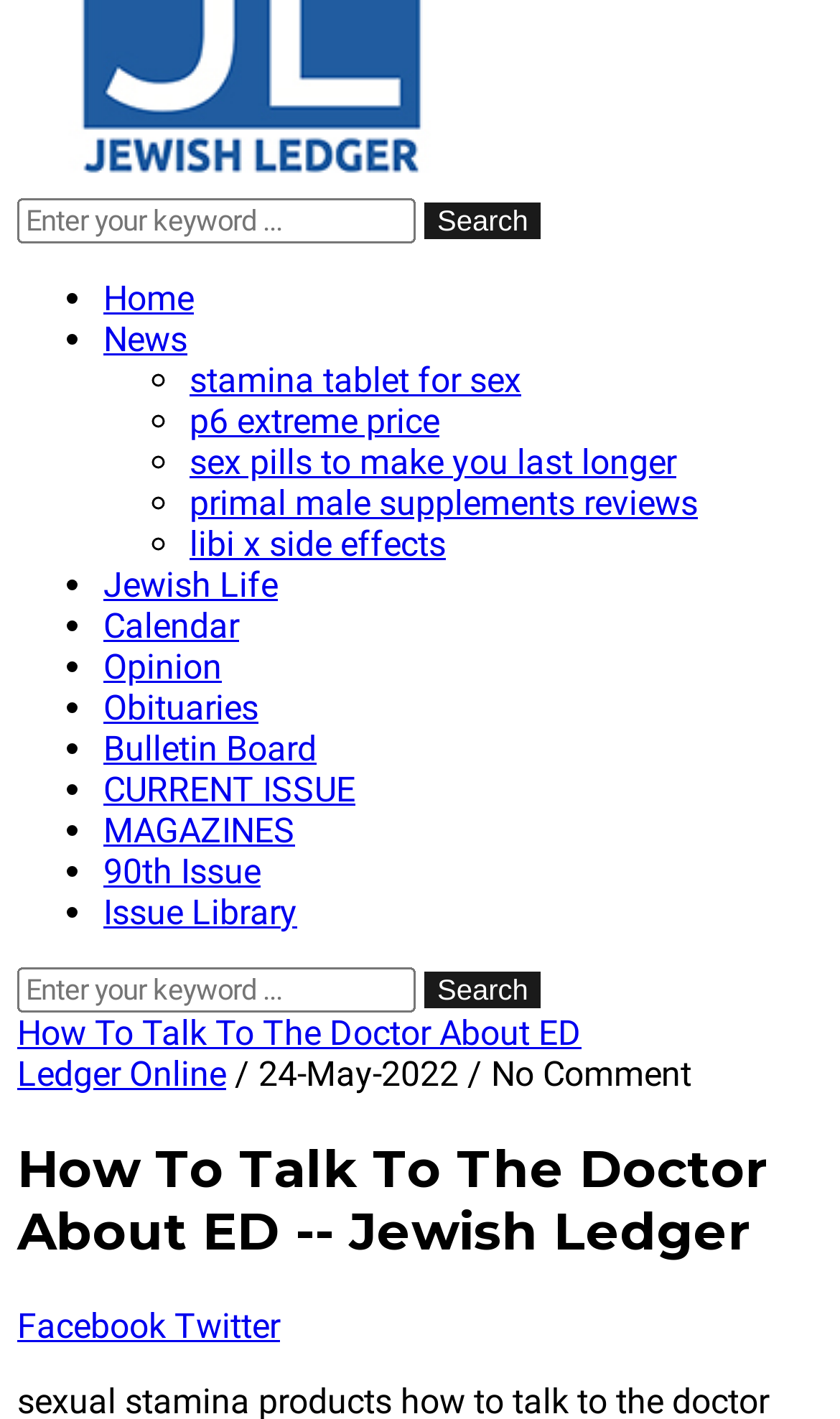What is the topic of the article on the webpage?
Refer to the image and give a detailed answer to the query.

The webpage has a heading 'How To Talk To The Doctor About ED -- Jewish Ledger', indicating that the article on the webpage is about discussing erectile dysfunction with a doctor.